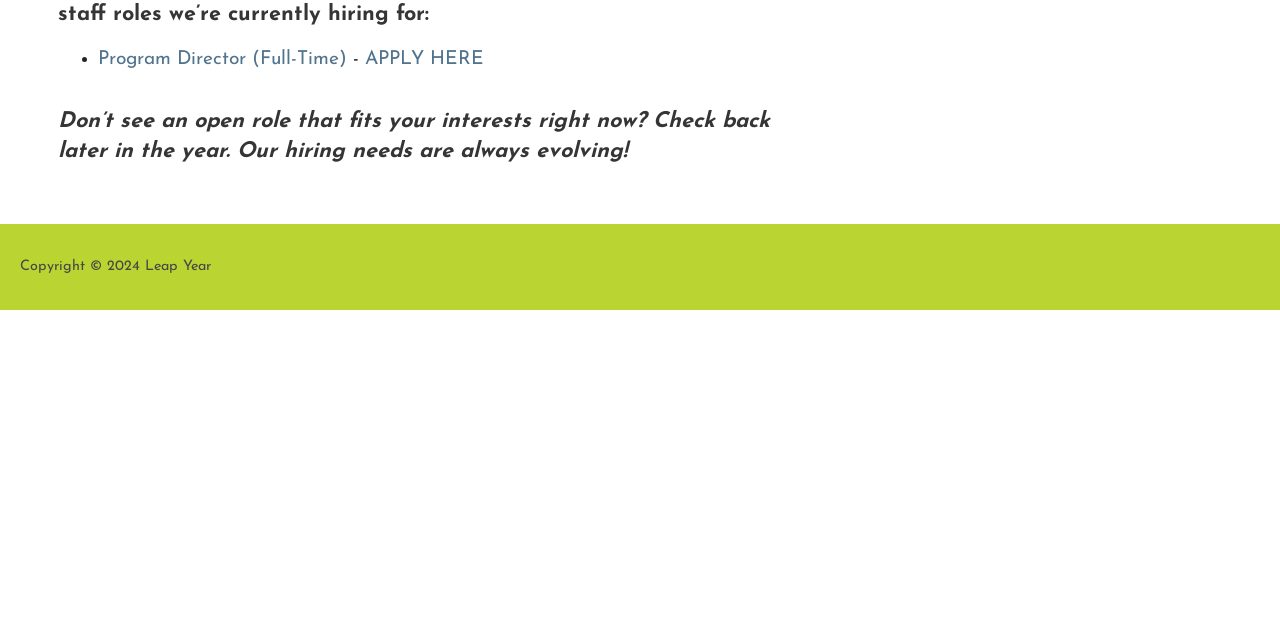Locate the bounding box coordinates of the UI element described by: "Program Director (Full-Time)". The bounding box coordinates should consist of four float numbers between 0 and 1, i.e., [left, top, right, bottom].

[0.076, 0.079, 0.271, 0.108]